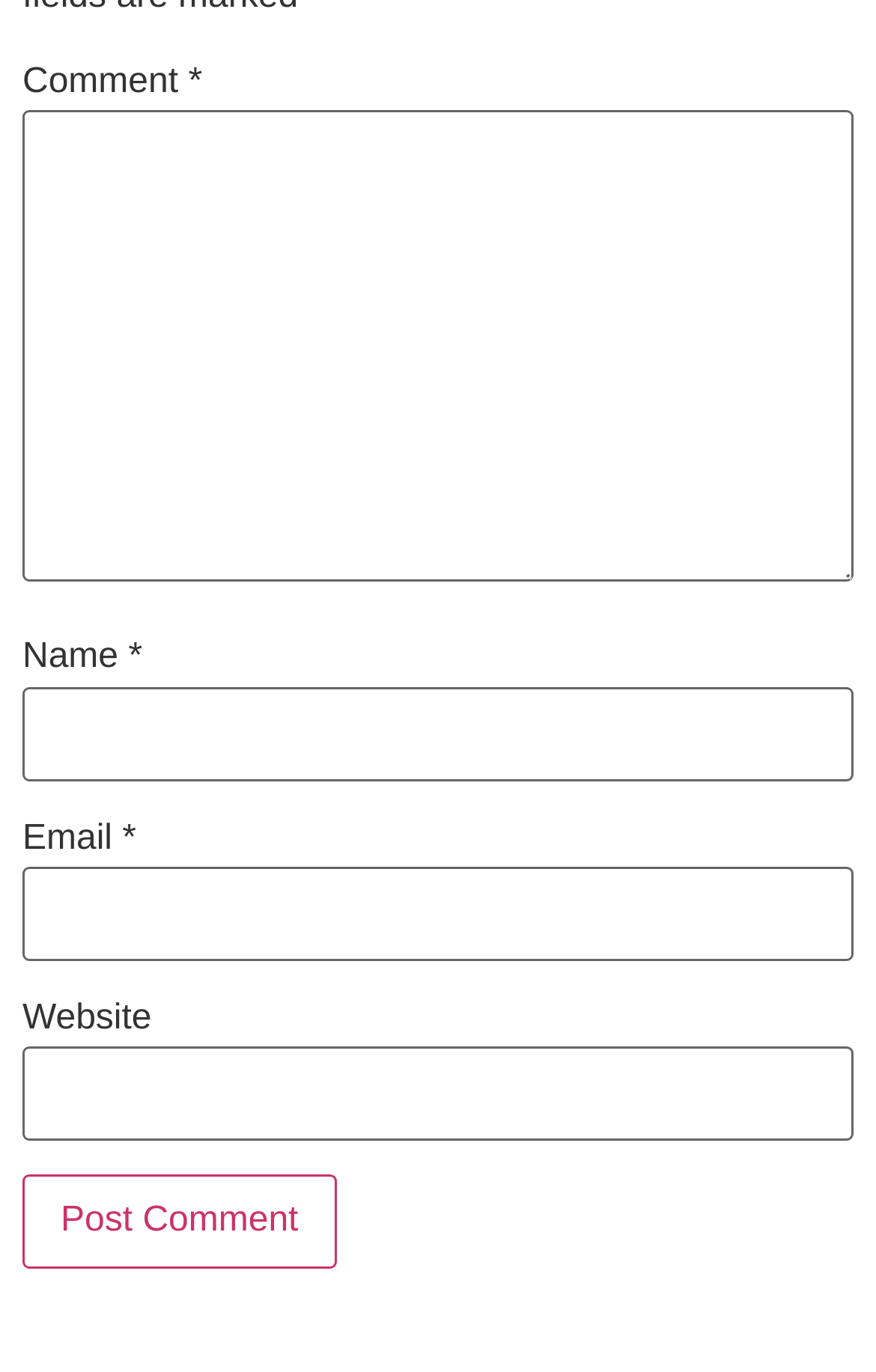What is the label of the field below the 'Name' field in the comment form?
Please provide a single word or phrase as the answer based on the screenshot.

Email